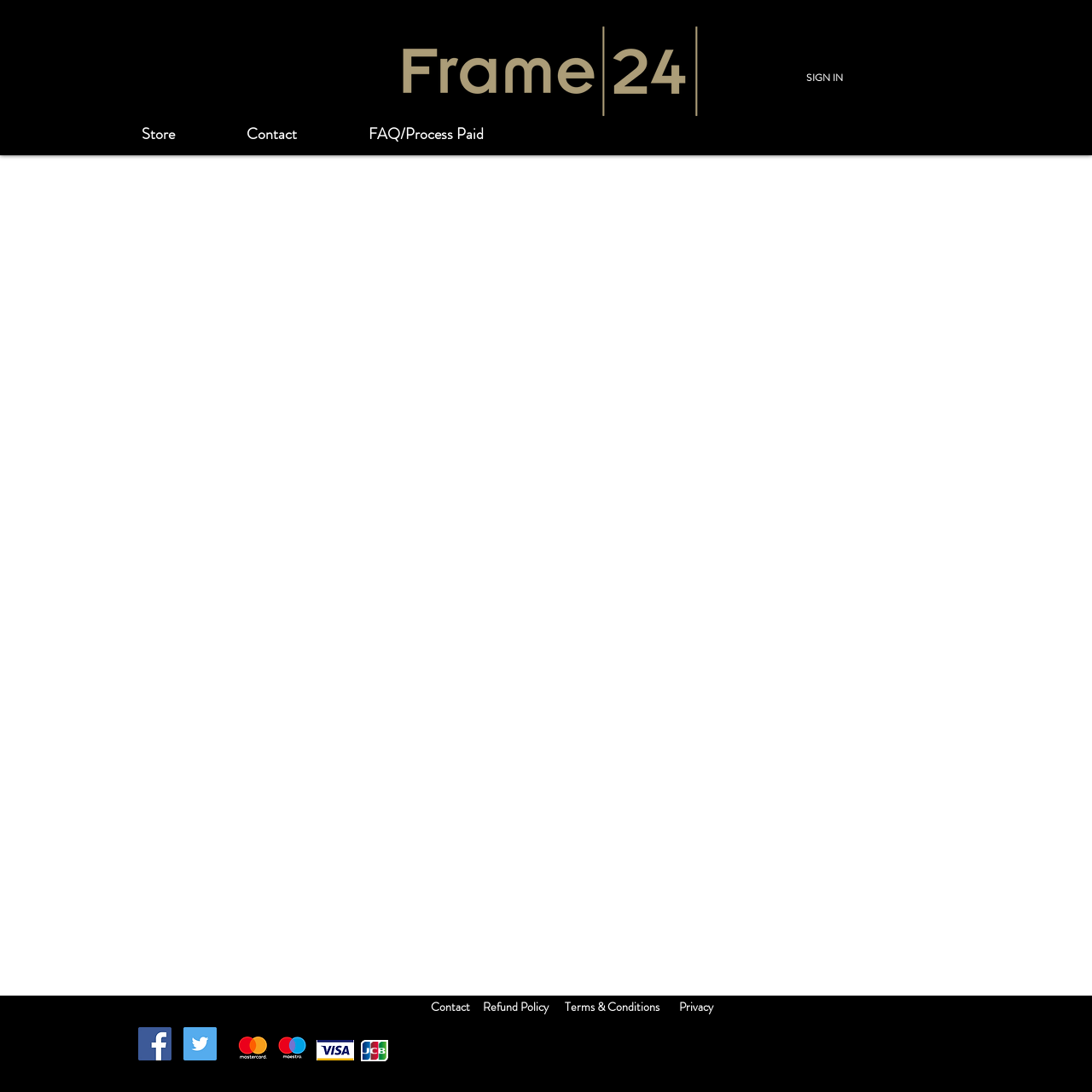Determine the bounding box coordinates of the section I need to click to execute the following instruction: "Visit the 'About Us' page". Provide the coordinates as four float numbers between 0 and 1, i.e., [left, top, right, bottom].

None